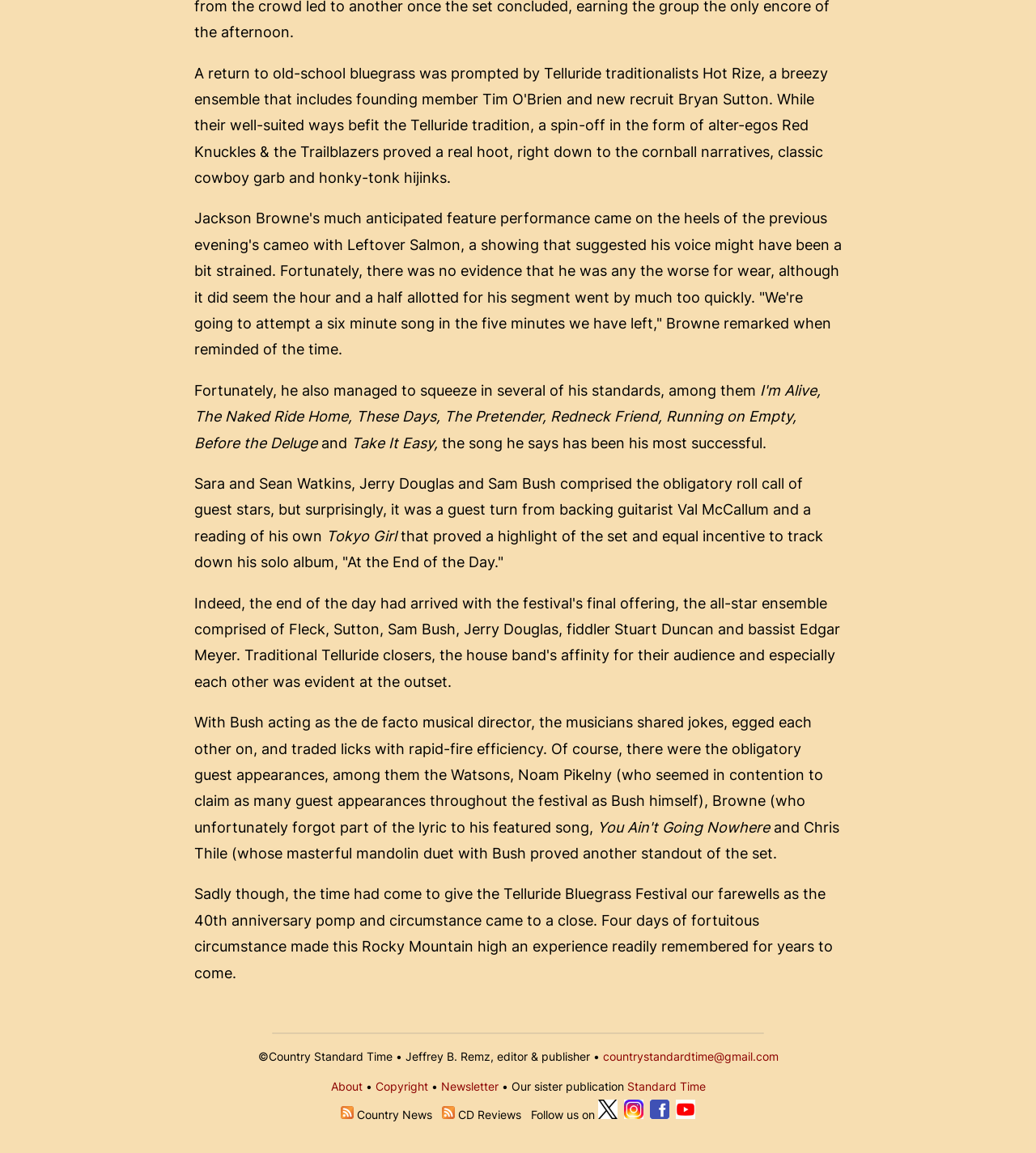Identify the bounding box coordinates of the area you need to click to perform the following instruction: "Click the link to Copyright".

[0.362, 0.936, 0.413, 0.948]